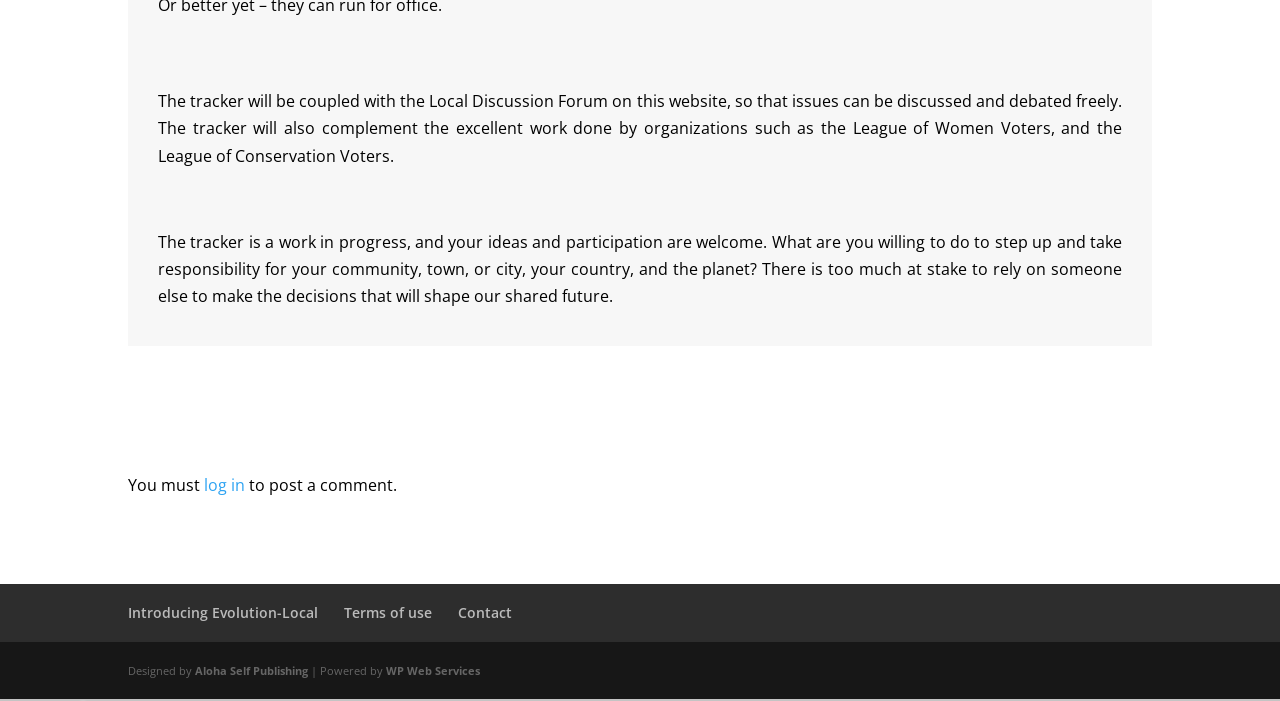What is the purpose of the tracker?
Please answer the question with a detailed response using the information from the screenshot.

The purpose of the tracker can be inferred from the text 'The tracker will be coupled with the Local Discussion Forum on this website, so that issues can be discussed and debated freely.' This suggests that the tracker is meant to facilitate discussion and debate on various issues.